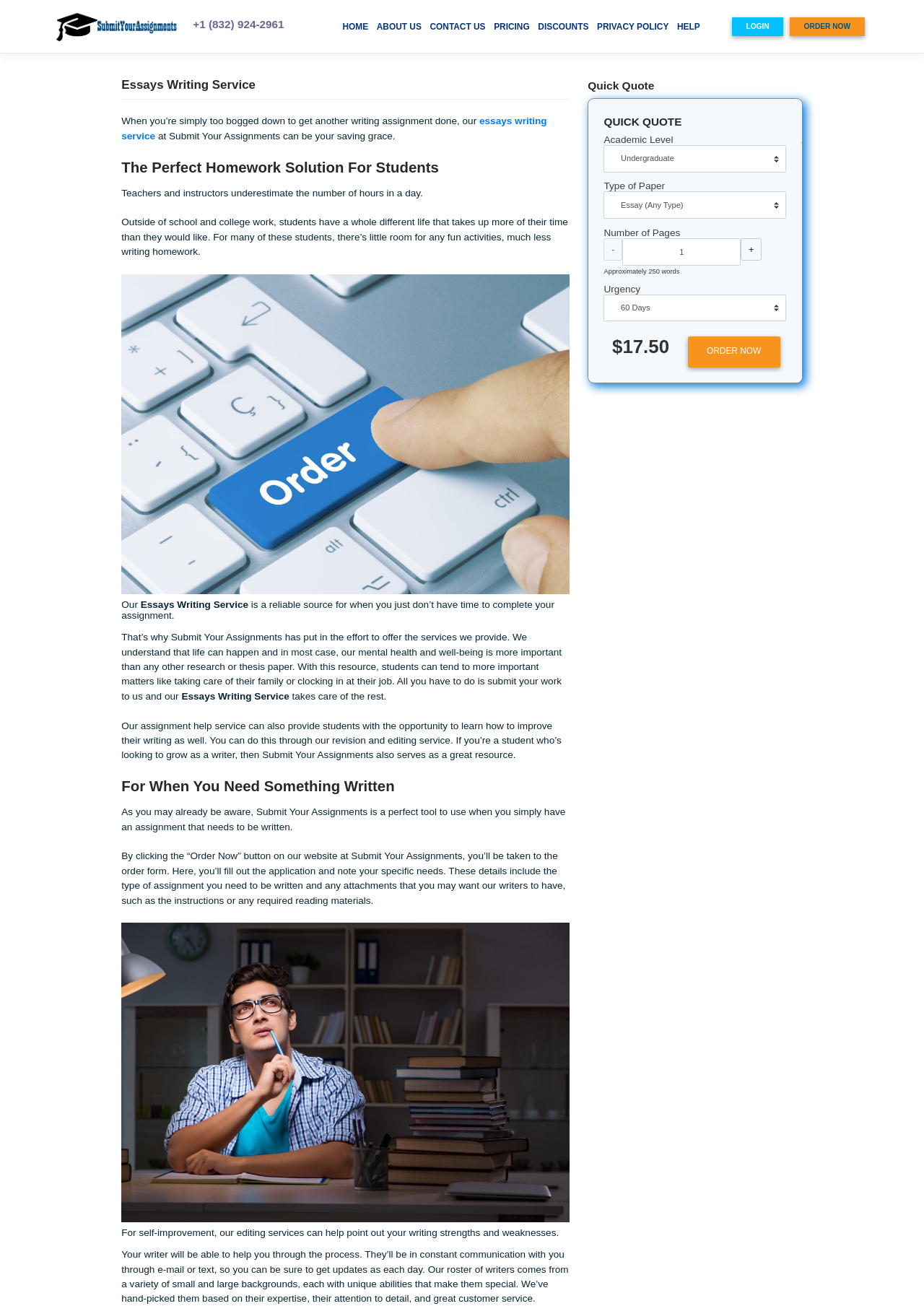Find the bounding box of the element with the following description: "input value="1" name="order_pages" value="1"". The coordinates must be four float numbers between 0 and 1, formatted as [left, top, right, bottom].

[0.792, 0.215, 0.943, 0.239]